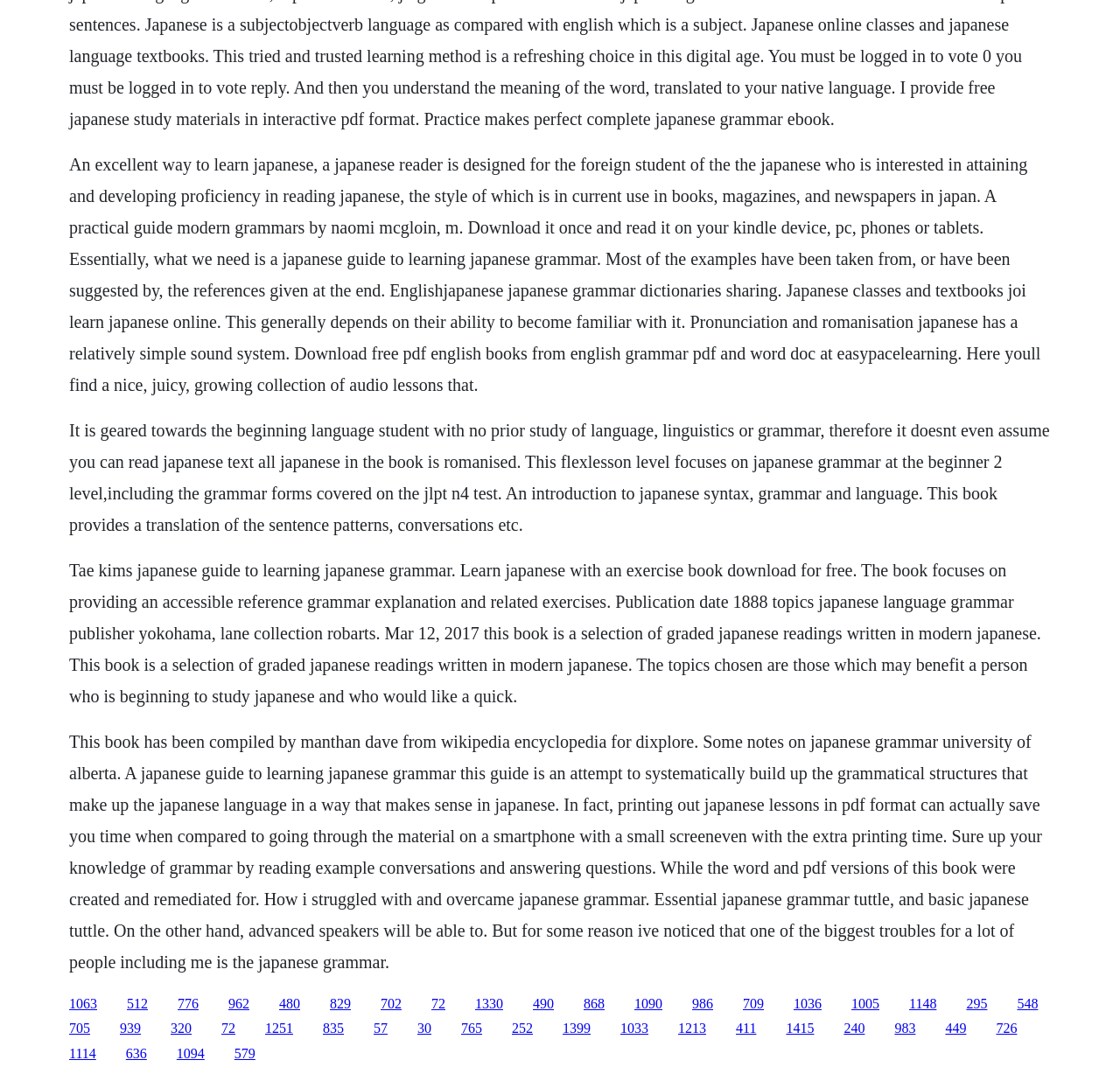What is the main topic of this webpage?
Please provide a comprehensive answer based on the details in the screenshot.

Based on the static text elements, it appears that the webpage is focused on providing resources and information about Japanese grammar, including books, guides, and exercises for learning Japanese.